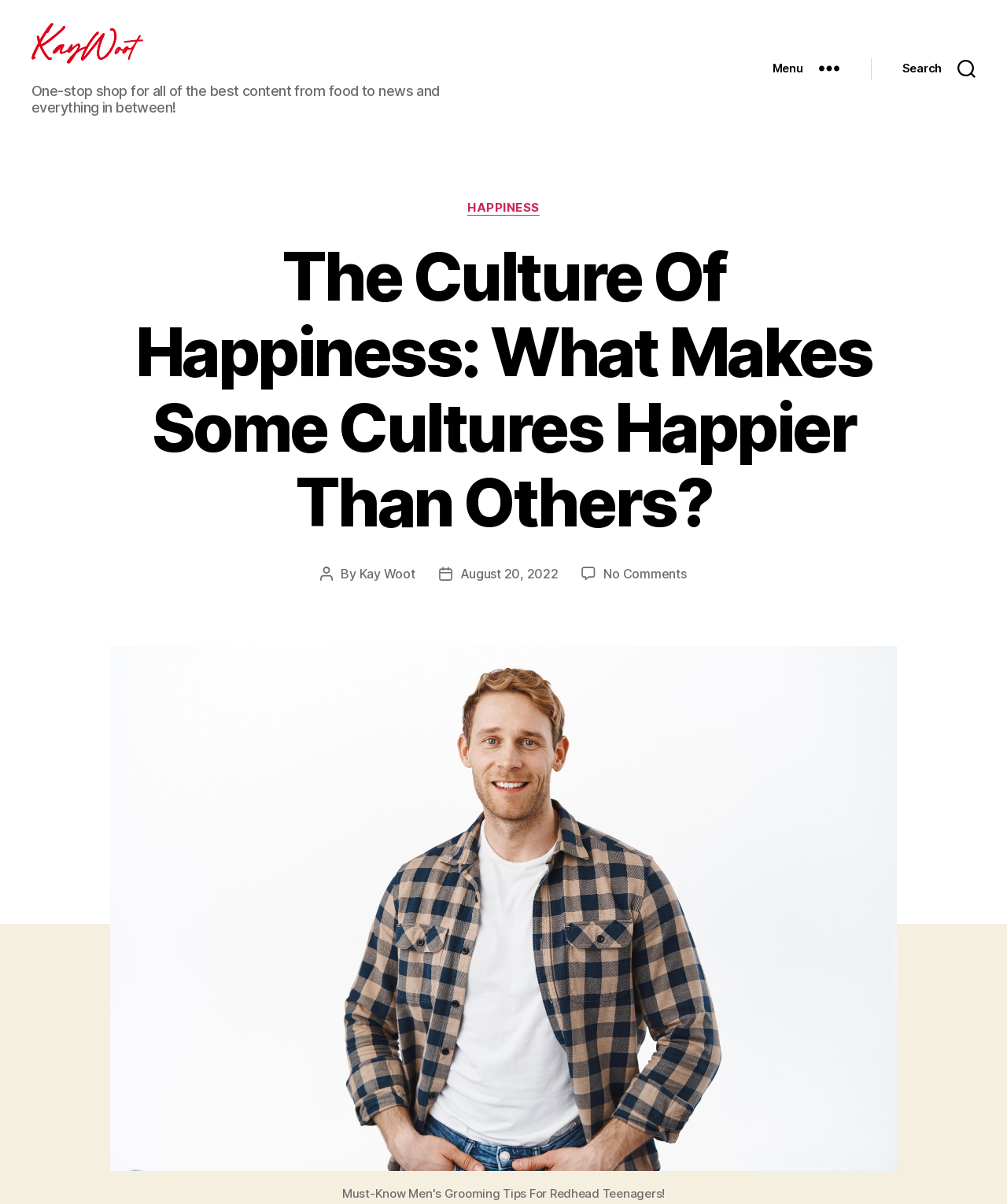Respond to the following question using a concise word or phrase: 
What is the name of the website?

Kaywoot.com